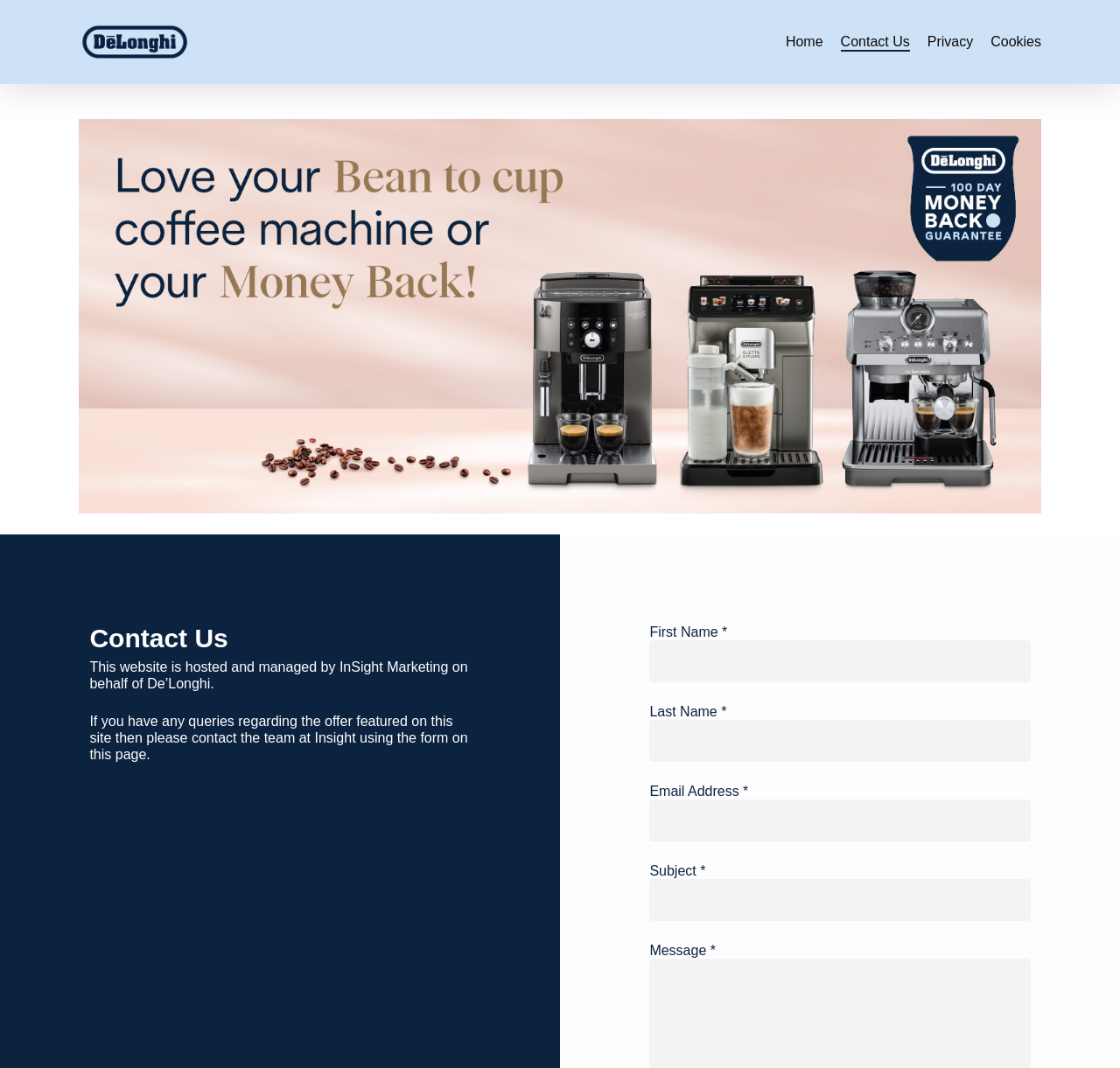Provide a one-word or one-phrase answer to the question:
What is the first required field in the contact form?

First Name